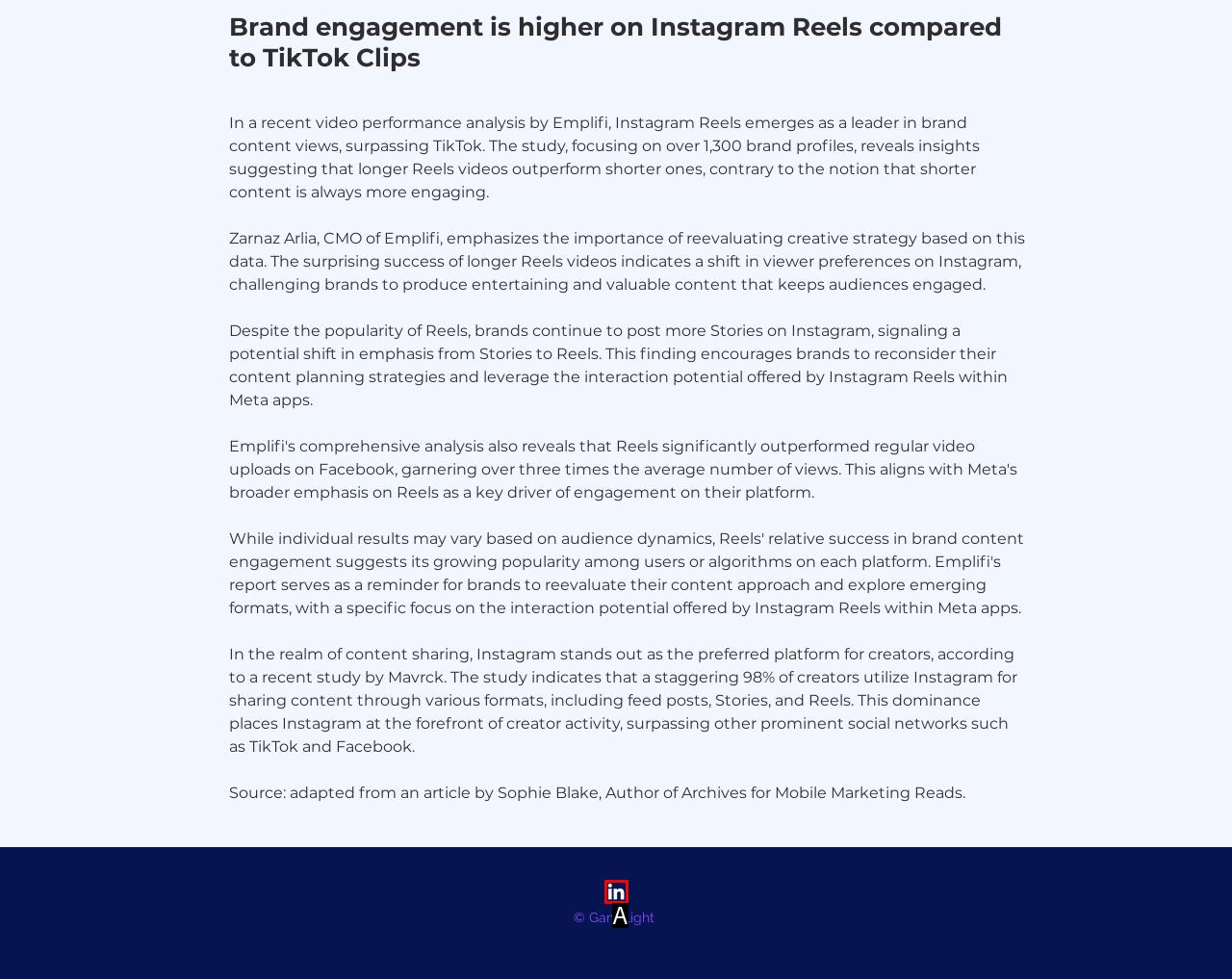Choose the option that best matches the element: aria-label="LinkedIn"
Respond with the letter of the correct option.

A